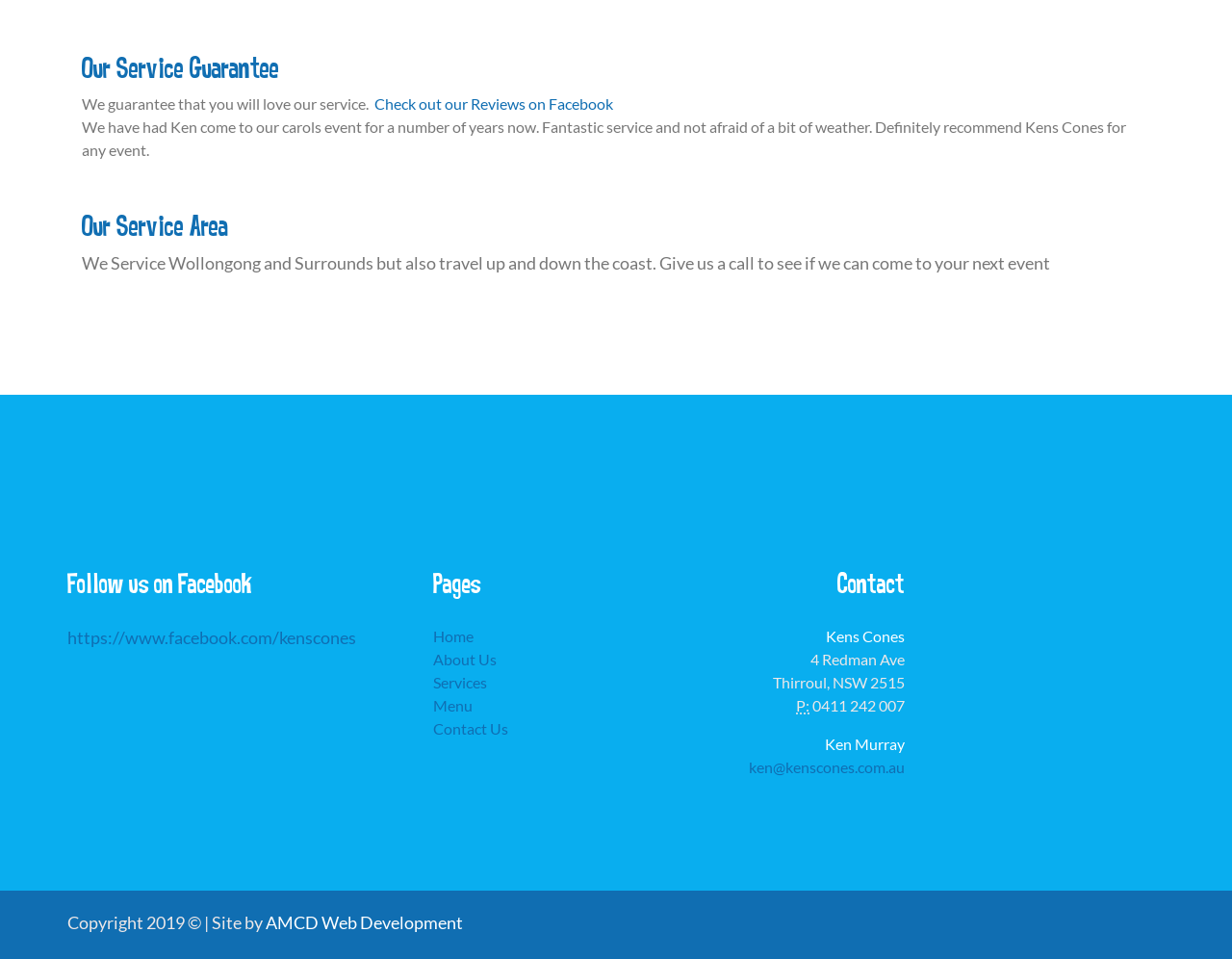Select the bounding box coordinates of the element I need to click to carry out the following instruction: "Go to Home page".

[0.352, 0.654, 0.384, 0.673]